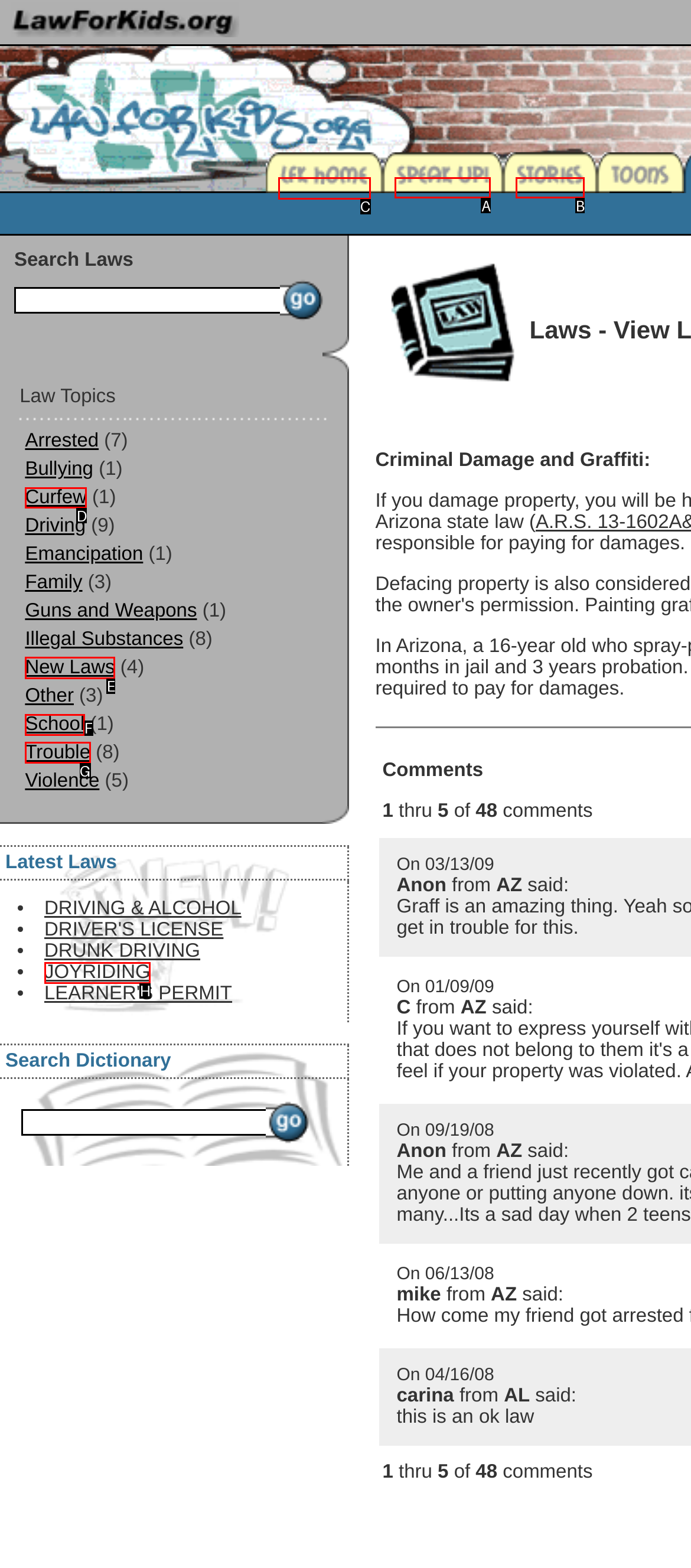Decide which UI element to click to accomplish the task: Click on LFK Home
Respond with the corresponding option letter.

C